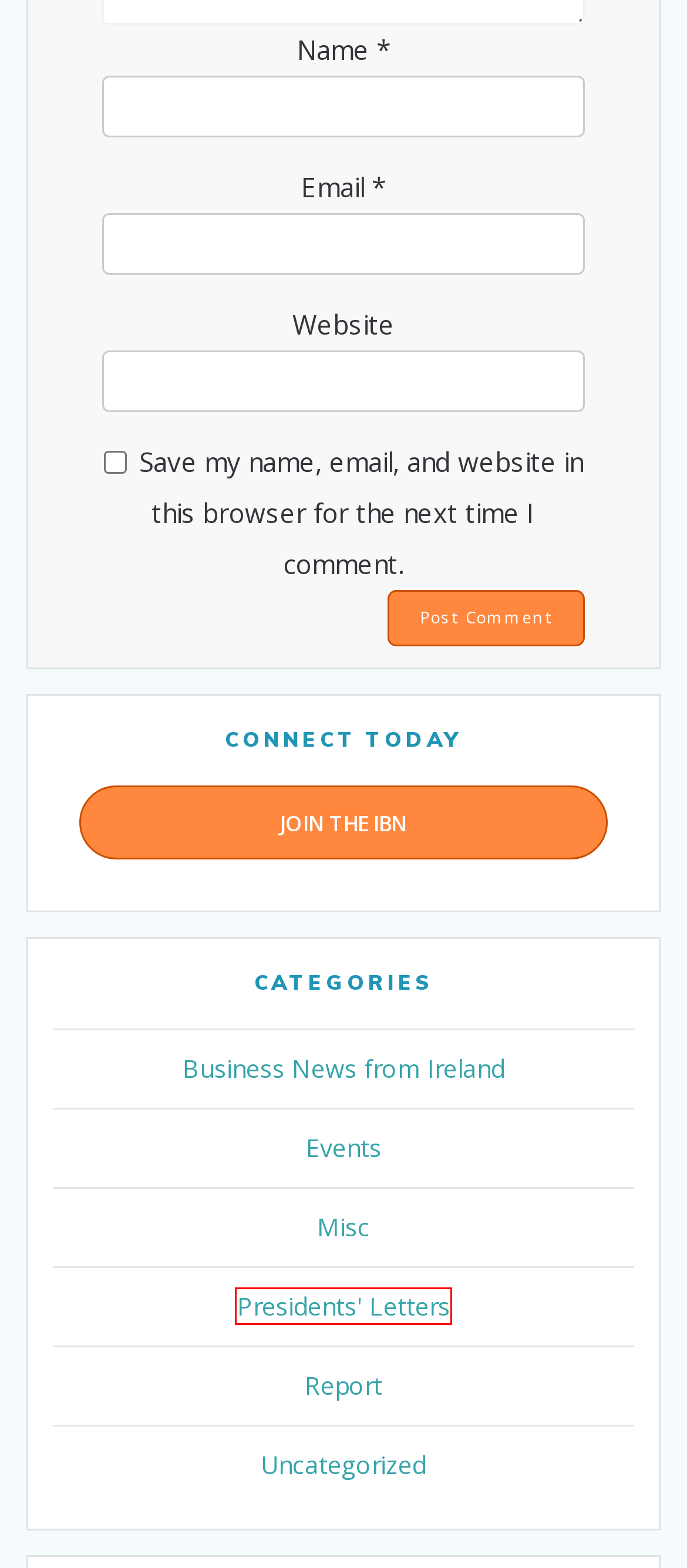You have a screenshot of a webpage where a red bounding box highlights a specific UI element. Identify the description that best matches the resulting webpage after the highlighted element is clicked. The choices are:
A. Uncategorized - Irish Business Network Switzerland
B. irish business - Irish Business Network Switzerland
C. Business News from Ireland - Irish Business Network Switzerland
D. Presidents' Letters - Irish Business Network Switzerland
E. Report - Irish Business Network Switzerland
F. Events - Irish Business Network Switzerland
G. Impressum - Irish Business Network Switzerland
H. Misc - Irish Business Network Switzerland

D